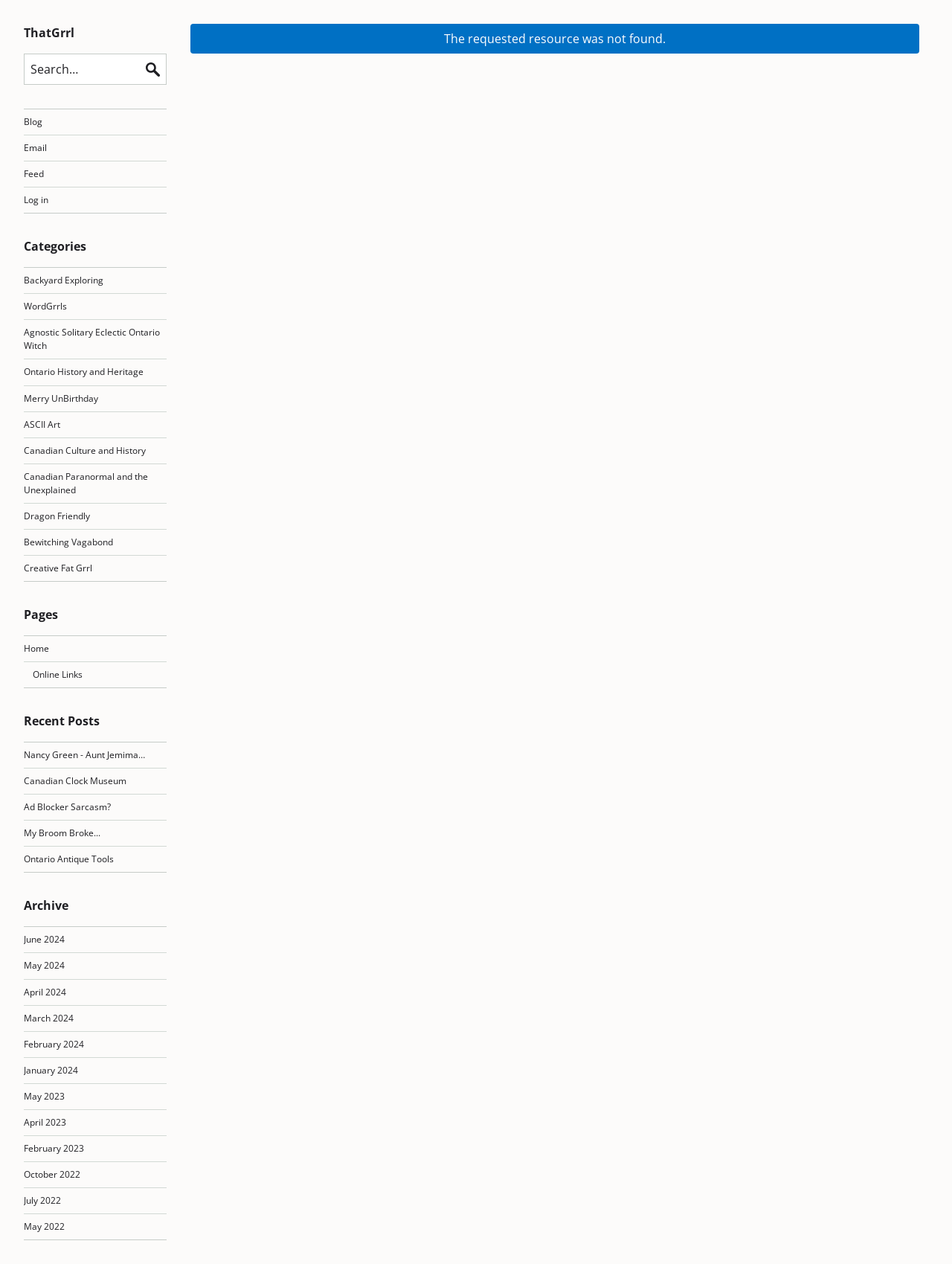How many months are listed in the archive section?
Please give a detailed and thorough answer to the question, covering all relevant points.

The archive section lists months from June 2024 to May 2022, which is a total of 12 months.